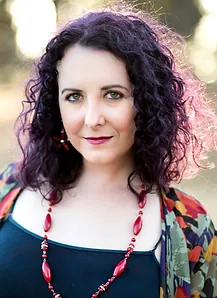Provide a thorough and detailed caption for the image.

The image features a woman with vibrant curly hair dyed in shades of purple, showcasing her confident and warm personality. She is wearing a stylish outfit that includes a dark blue top adorned with a colorful patterned shawl. Her accessories, which consist of bold red jewelry, complement her look beautifully. The background is softly blurred, enhancing her prominent features and giving the photograph an artistic touch. The overall composition reflects a sense of creativity and individuality, suggesting her connection to the world of storytelling and artistic expression, aligning with the theme of short stories and personal narratives celebrated on the associated webpage.